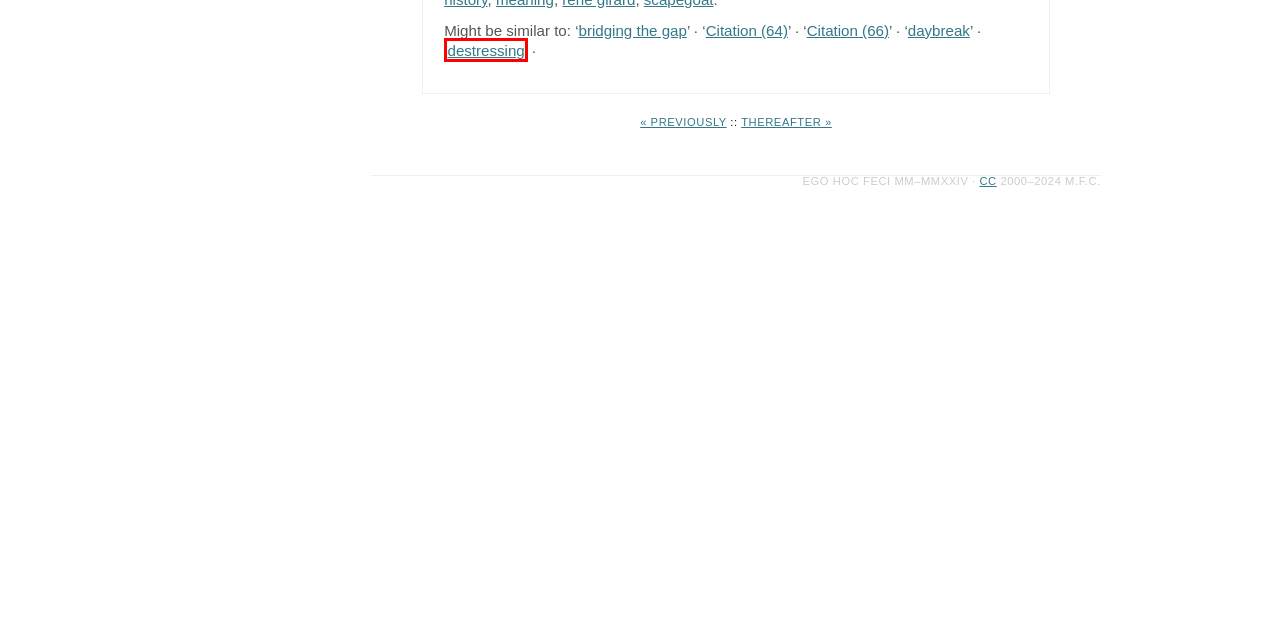Inspect the screenshot of a webpage with a red rectangle bounding box. Identify the webpage description that best corresponds to the new webpage after clicking the element inside the bounding box. Here are the candidates:
A. an eudæmonist › Citation (64)
B. an eudæmonist › 19.iii.2023
C. an eudæmonist › cultural criticism
D. an eudæmonist › Citation (66)
E. an eudæmonist › destressing
F. an eudæmonist › bridging the gap
G. an eudæmonist › daybreak
H. an eudæmonist › other work

E